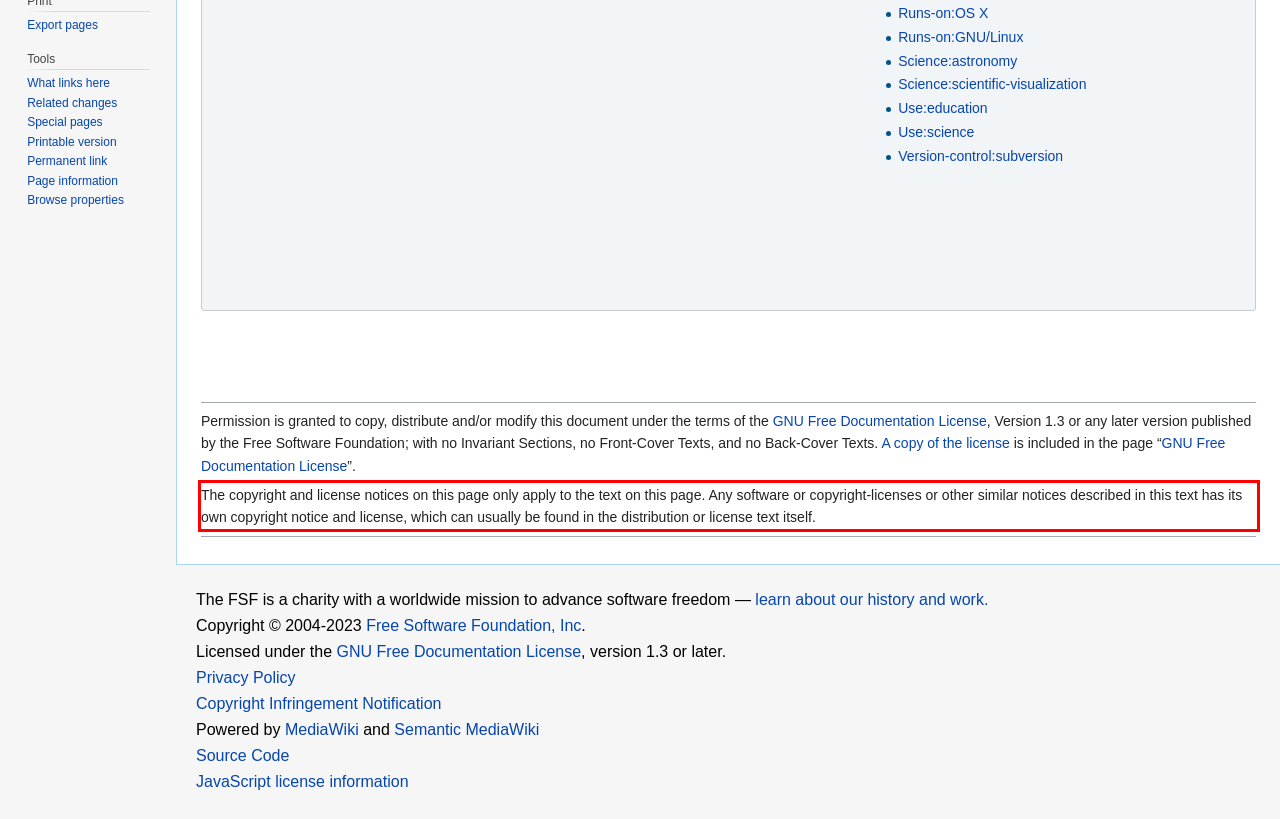Given a screenshot of a webpage containing a red rectangle bounding box, extract and provide the text content found within the red bounding box.

The copyright and license notices on this page only apply to the text on this page. Any software or copyright-licenses or other similar notices described in this text has its own copyright notice and license, which can usually be found in the distribution or license text itself.